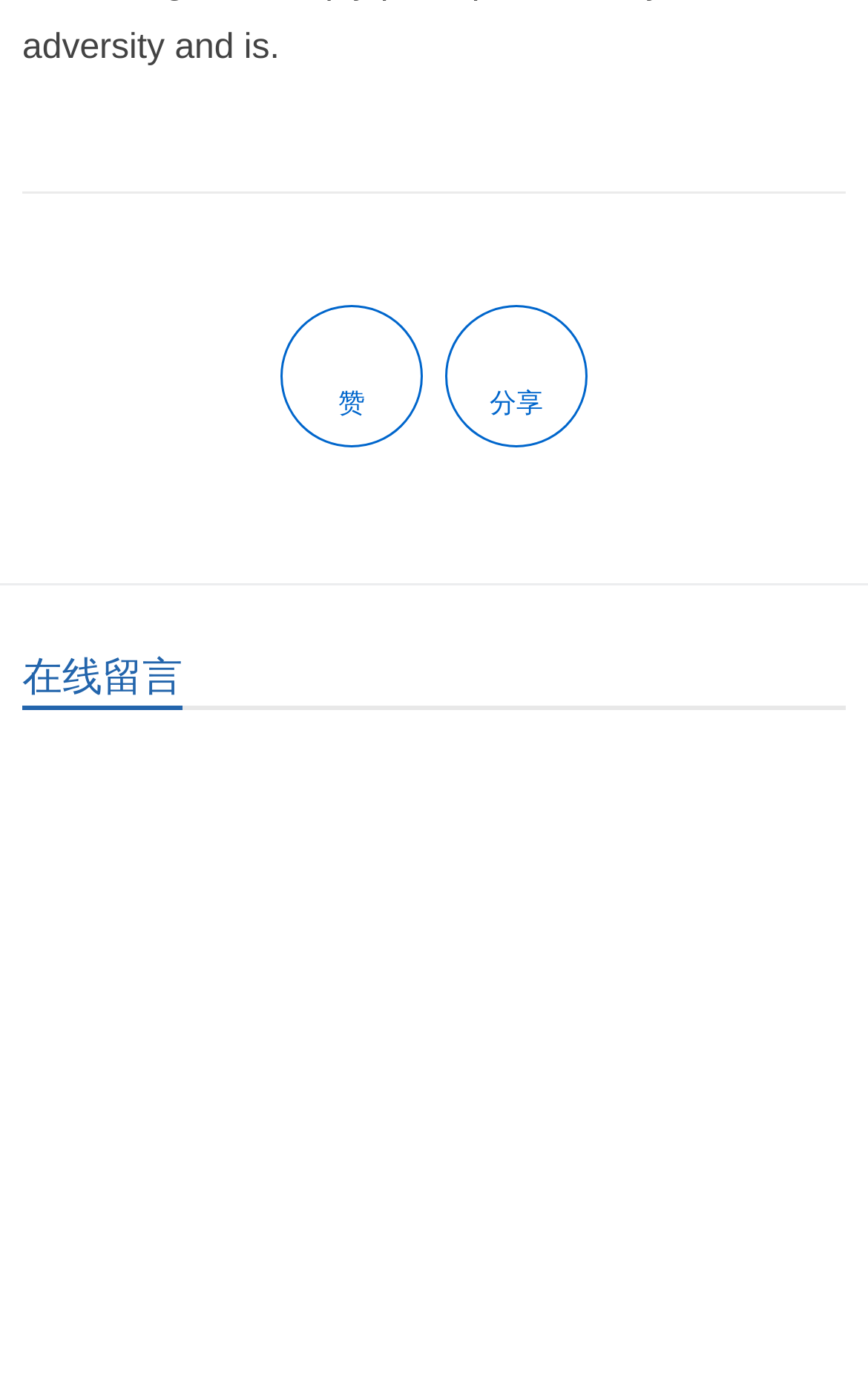Locate and provide the bounding box coordinates for the HTML element that matches this description: "For myself......".

None